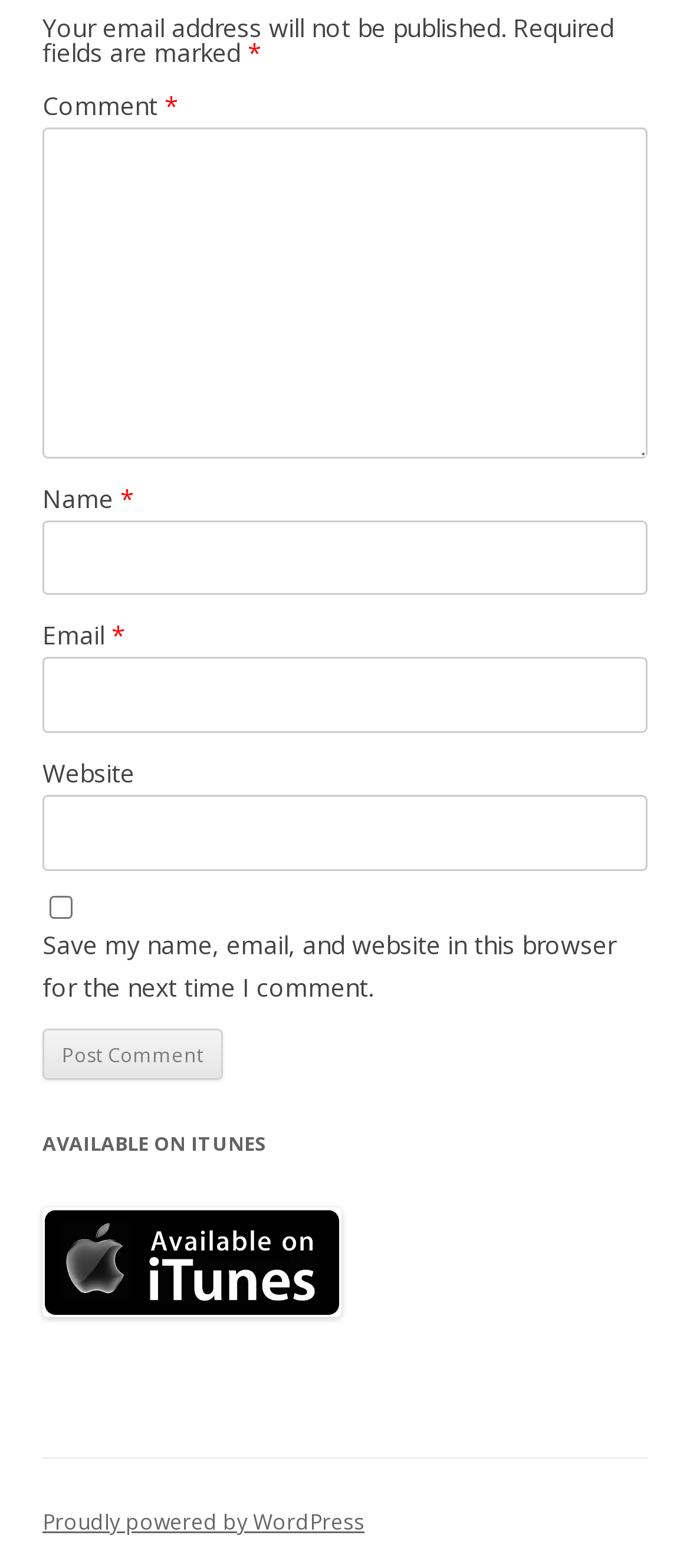Determine the bounding box coordinates for the UI element with the following description: "parent_node: Comment * name="comment"". The coordinates should be four float numbers between 0 and 1, represented as [left, top, right, bottom].

[0.062, 0.082, 0.938, 0.292]